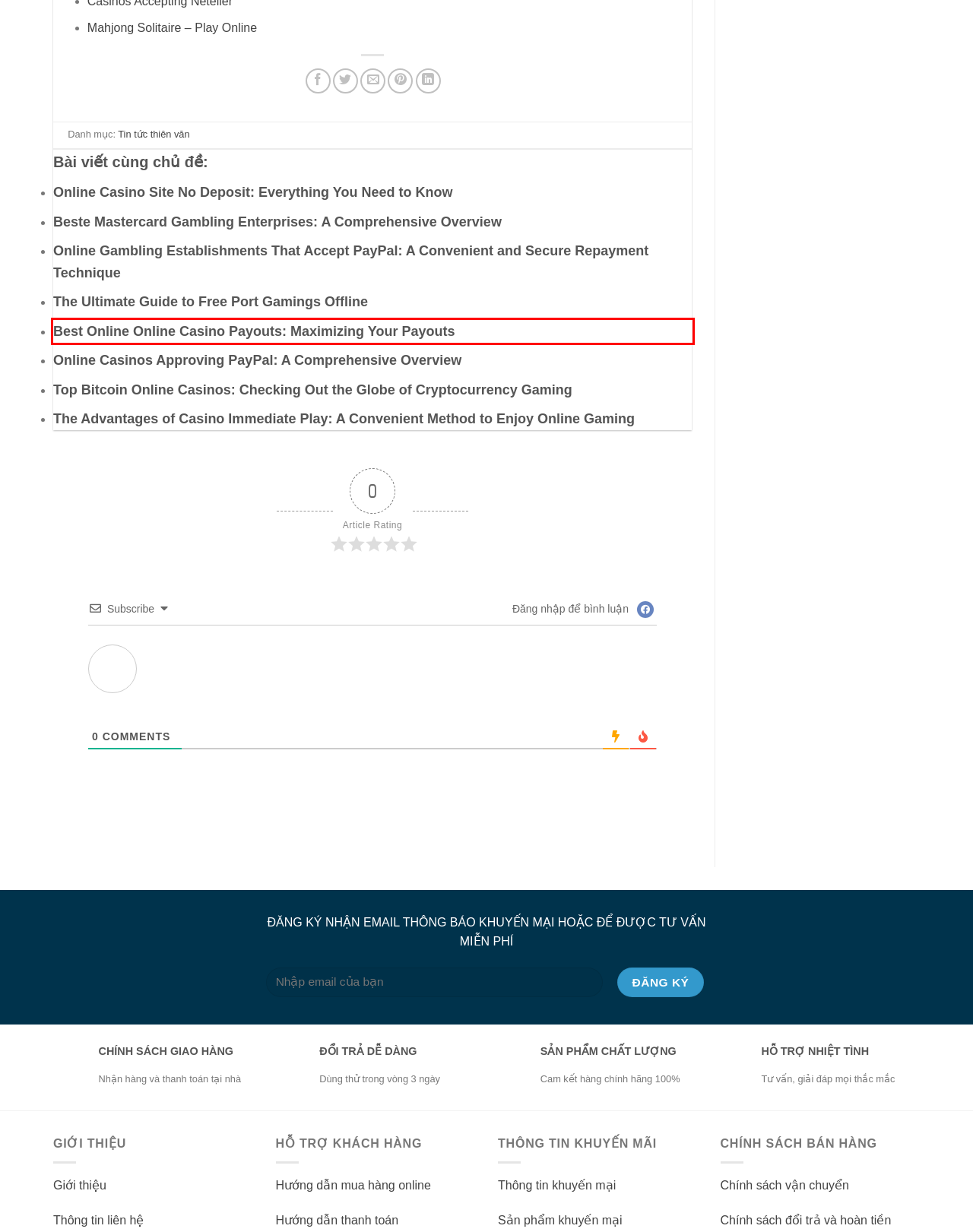Given a screenshot of a webpage with a red rectangle bounding box around a UI element, select the best matching webpage description for the new webpage that appears after clicking the highlighted element. The candidate descriptions are:
A. Top Bitcoin Online Casinos: Checking Out the Globe of Cryptocurrency Gaming | -
B. Chính sách và quy định chung - Thiên Văn Vũ Trụ Học
C. The Advantages of Casino Immediate Play: A Convenient Method to Enjoy Online Gaming | -
D. Ảnh vũ trụ Nasa
E. Online Gambling Establishments That Accept PayPal: A Convenient and Secure Repayment Technique | -
F. Best Online Online Casino Payouts: Maximizing Your Payouts | -
G. Online Casino Site No Deposit: Everything You Need to Know | -
H. The Ultimate Guide to Free Port Gamings Offline | -

F